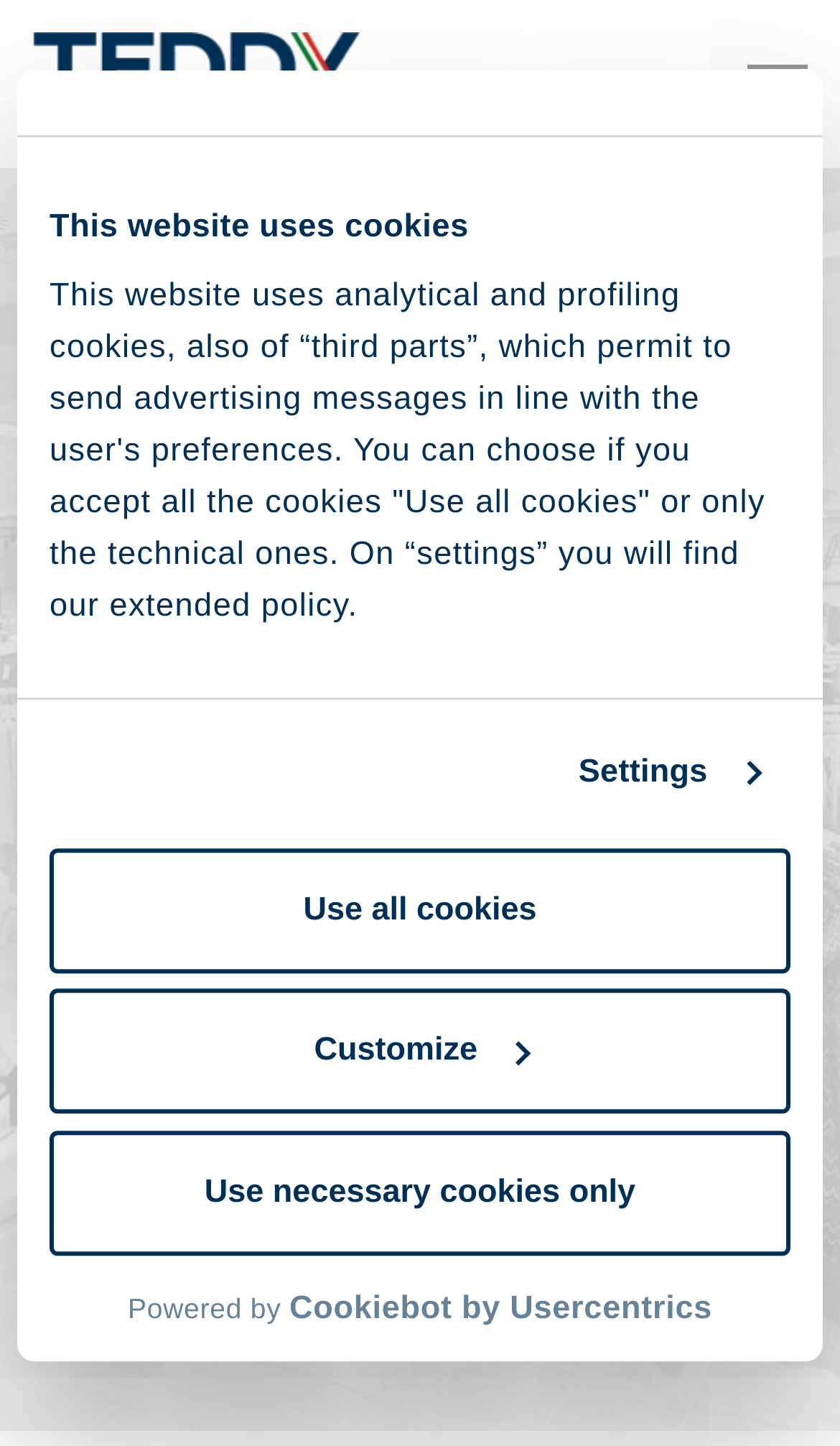Find the bounding box of the element with the following description: "Use all cookies". The coordinates must be four float numbers between 0 and 1, formatted as [left, top, right, bottom].

[0.059, 0.586, 0.941, 0.673]